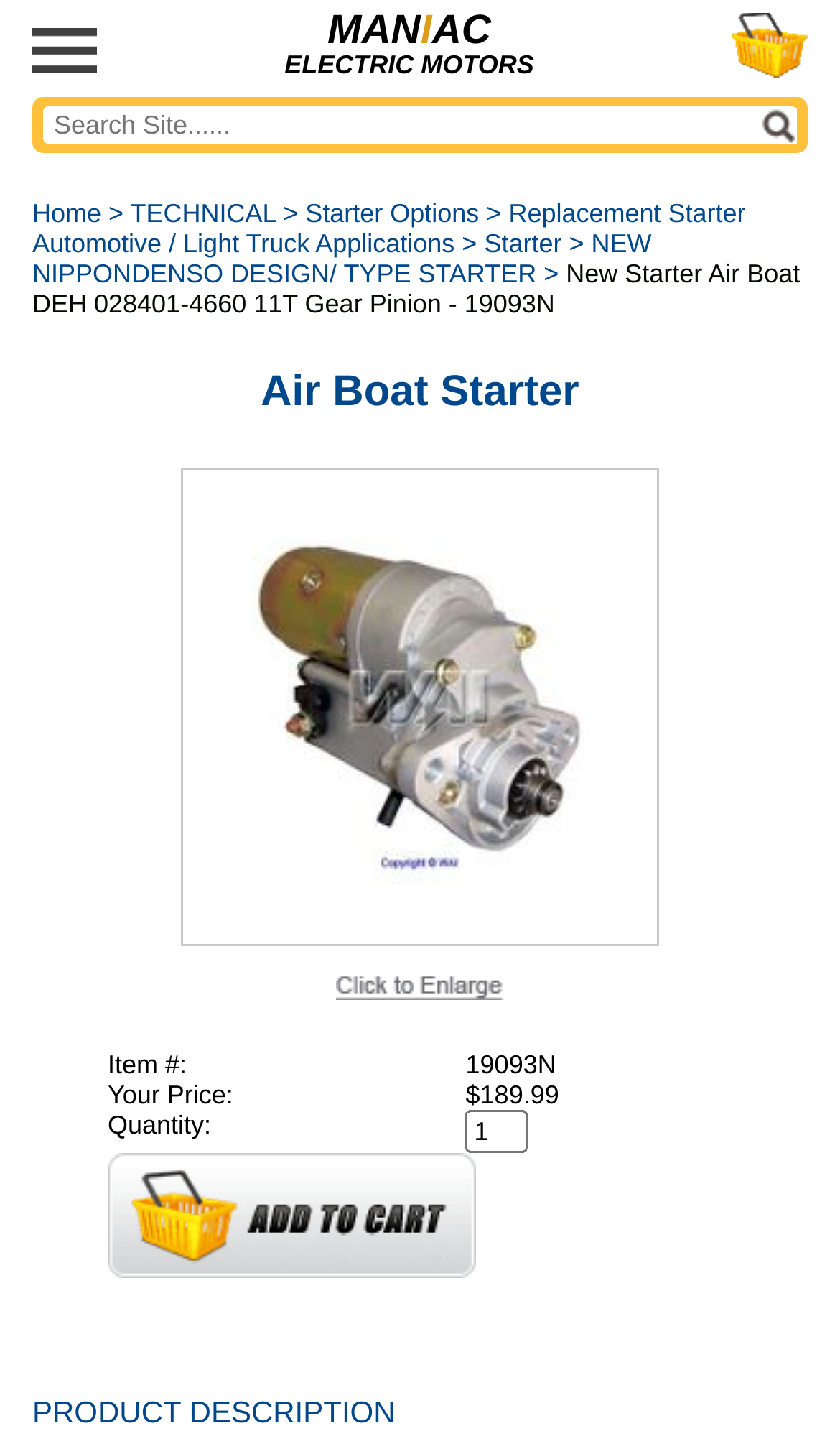Identify the bounding box coordinates for the element that needs to be clicked to fulfill this instruction: "Submit the order". Provide the coordinates in the format of four float numbers between 0 and 1: [left, top, right, bottom].

[0.128, 0.806, 0.567, 0.893]